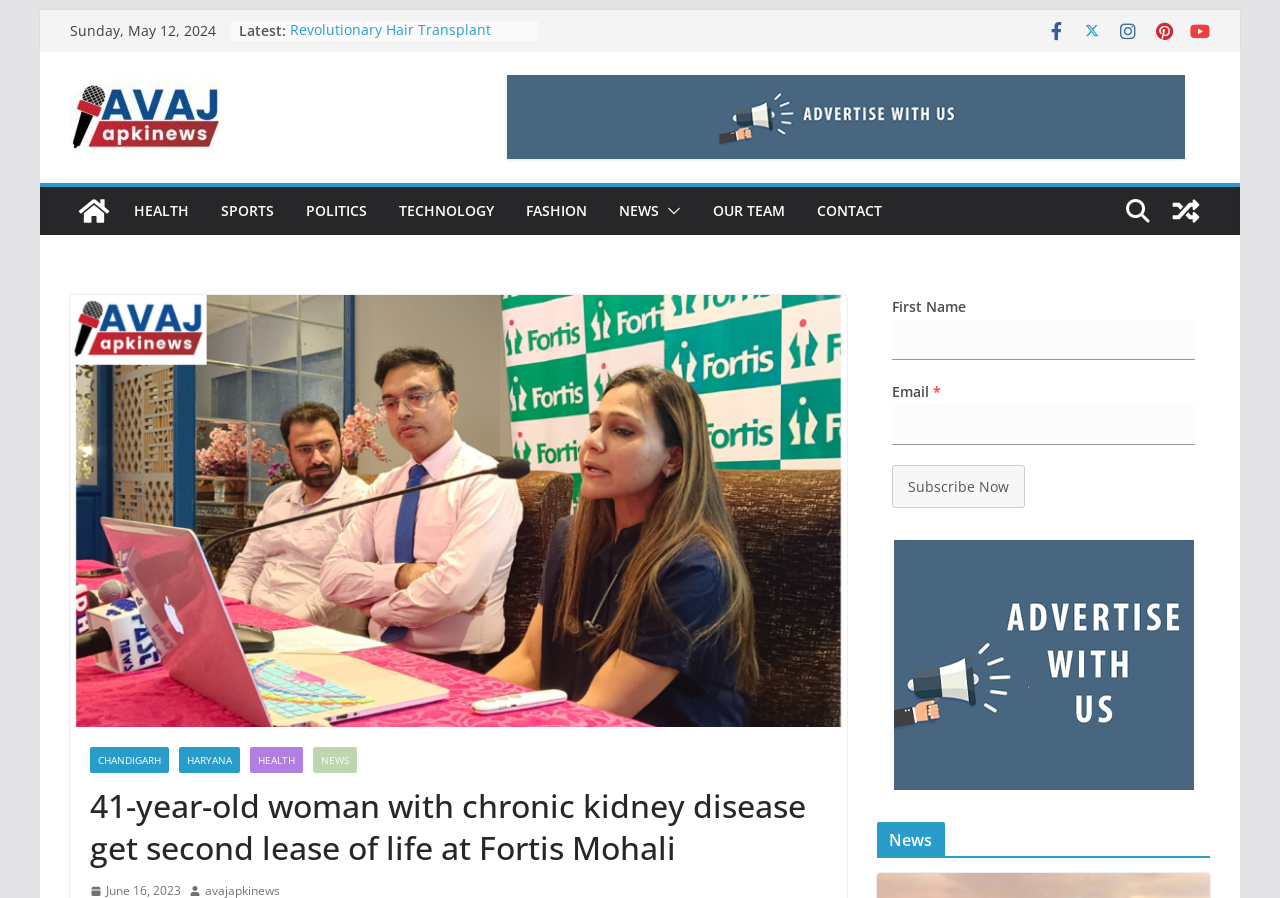Find the bounding box coordinates of the clickable region needed to perform the following instruction: "View a random post". The coordinates should be provided as four float numbers between 0 and 1, i.e., [left, top, right, bottom].

[0.908, 0.208, 0.945, 0.262]